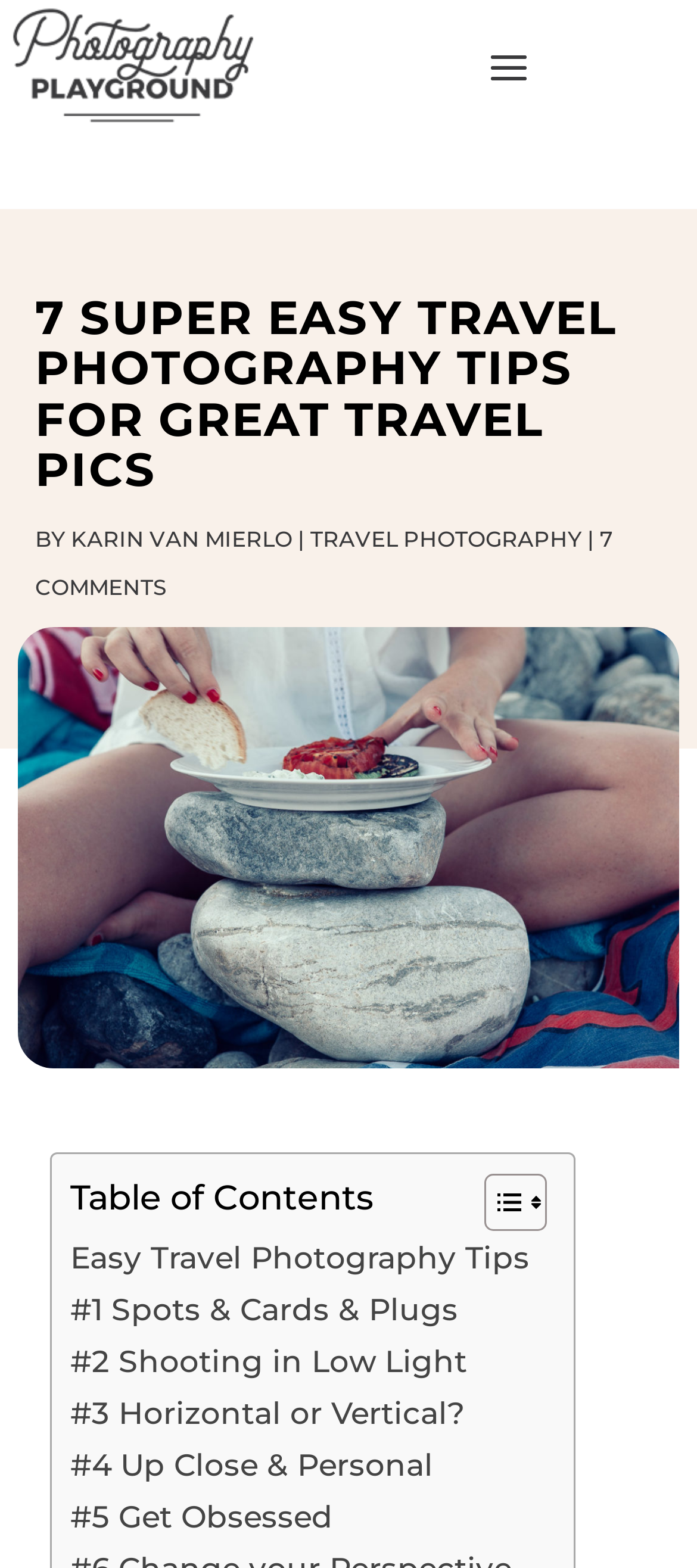Calculate the bounding box coordinates of the UI element given the description: "Toggle".

[0.657, 0.748, 0.773, 0.787]